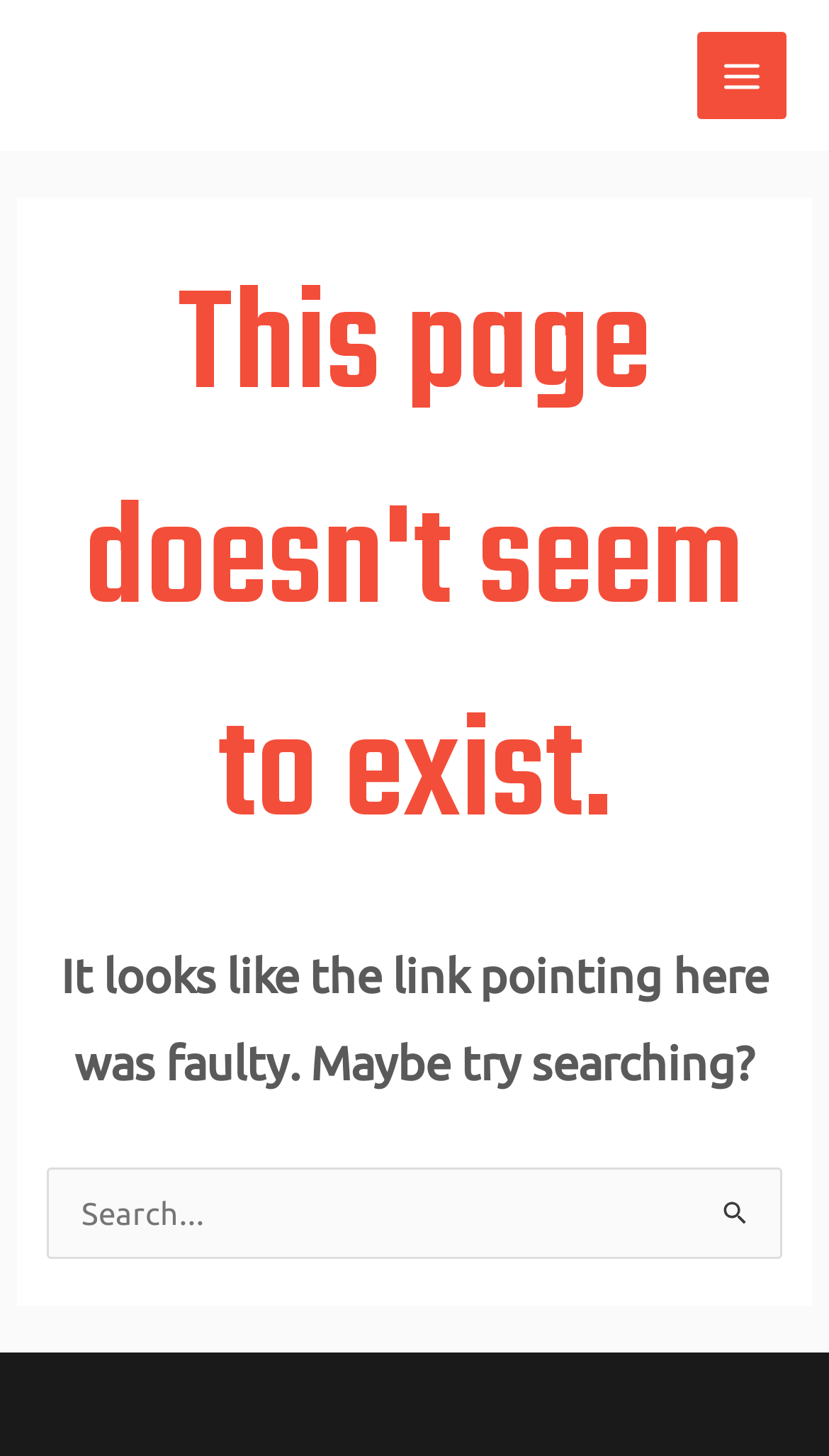Answer the following in one word or a short phrase: 
What is the purpose of the search box?

Search for faulty link